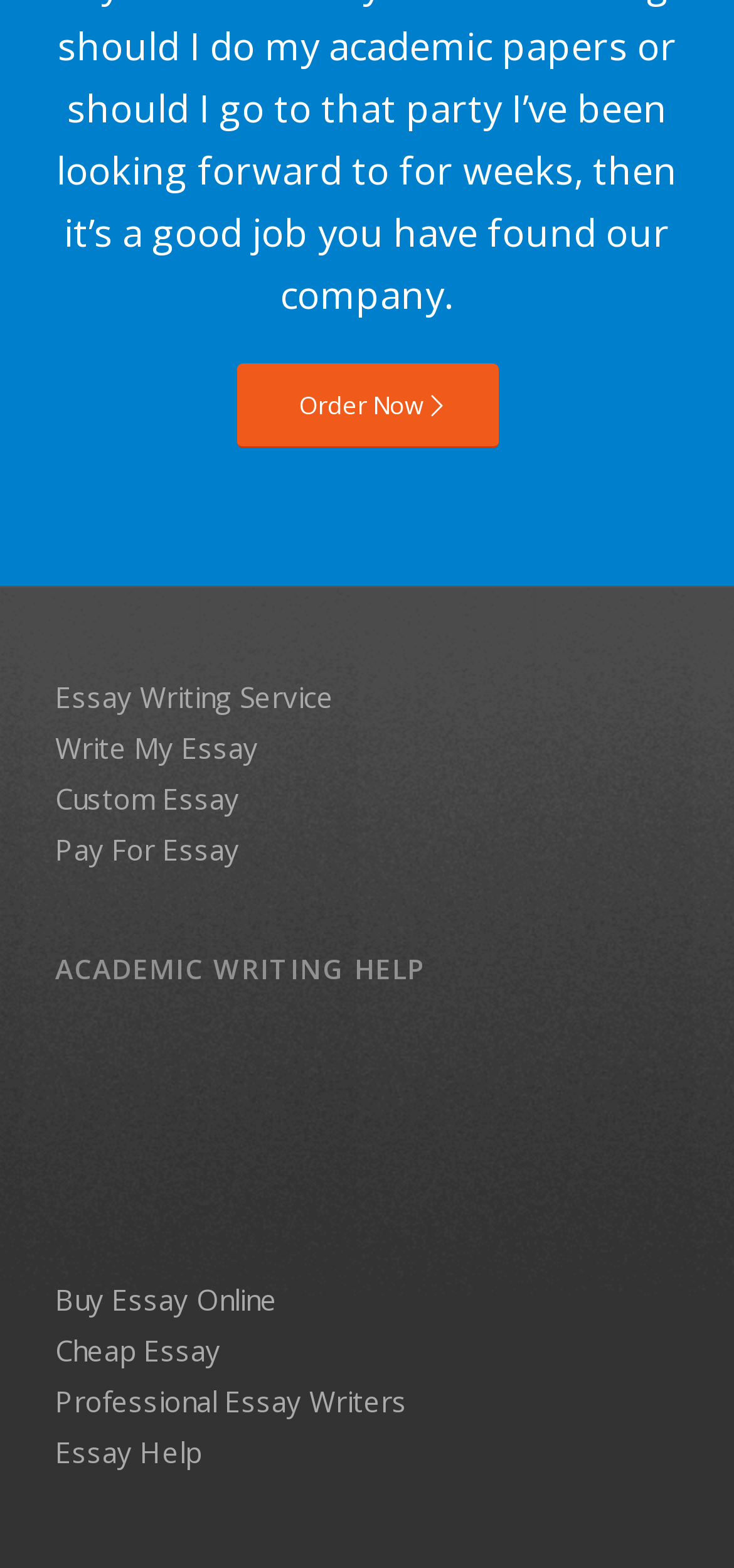What is the call-to-action?
Based on the image, answer the question with as much detail as possible.

The link element with the text 'Order Now' is prominently displayed on the webpage, suggesting that it is the call-to-action for the user to take the next step.